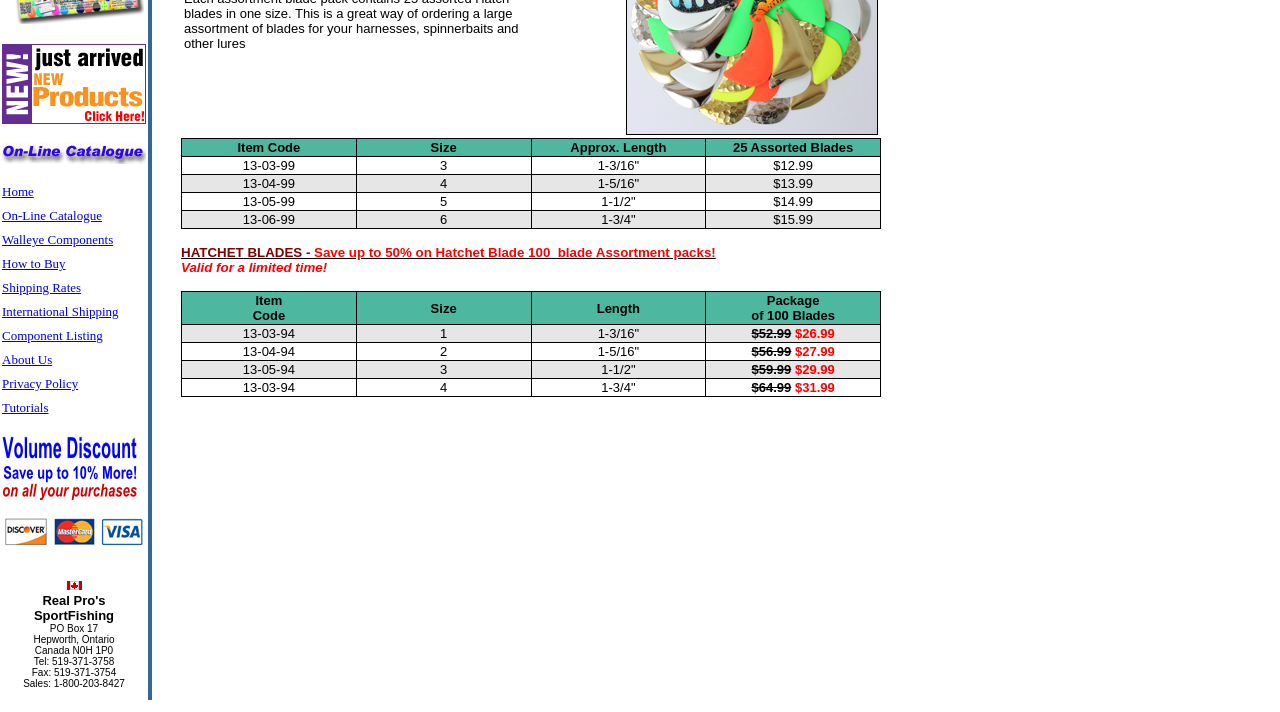Can you find the bounding box coordinates for the UI element given this description: "Home"? Provide the coordinates as four float numbers between 0 and 1: [left, top, right, bottom].

[0.002, 0.258, 0.026, 0.279]